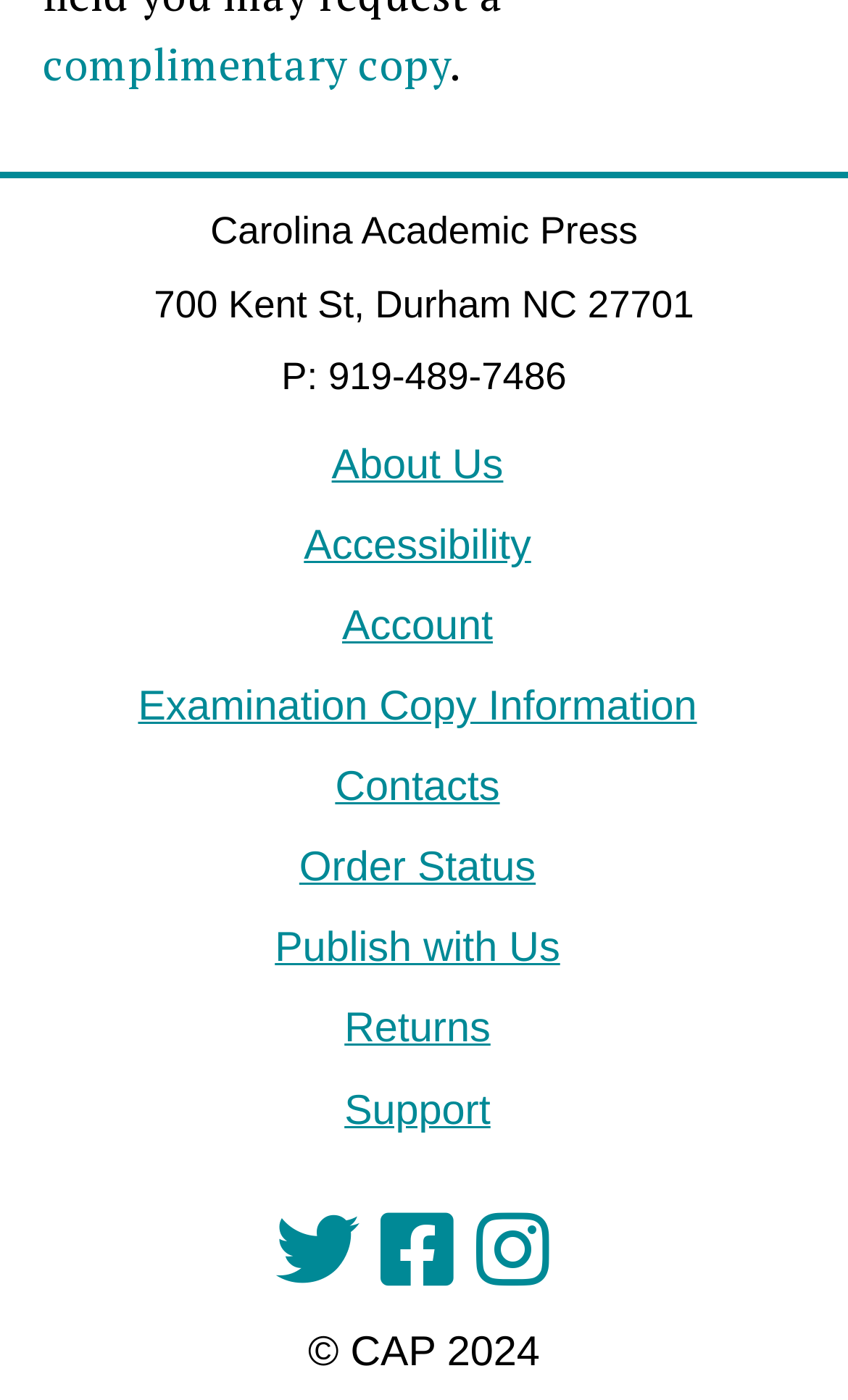From the given element description: "complimentary copy", find the bounding box for the UI element. Provide the coordinates as four float numbers between 0 and 1, in the order [left, top, right, bottom].

[0.05, 0.025, 0.529, 0.067]